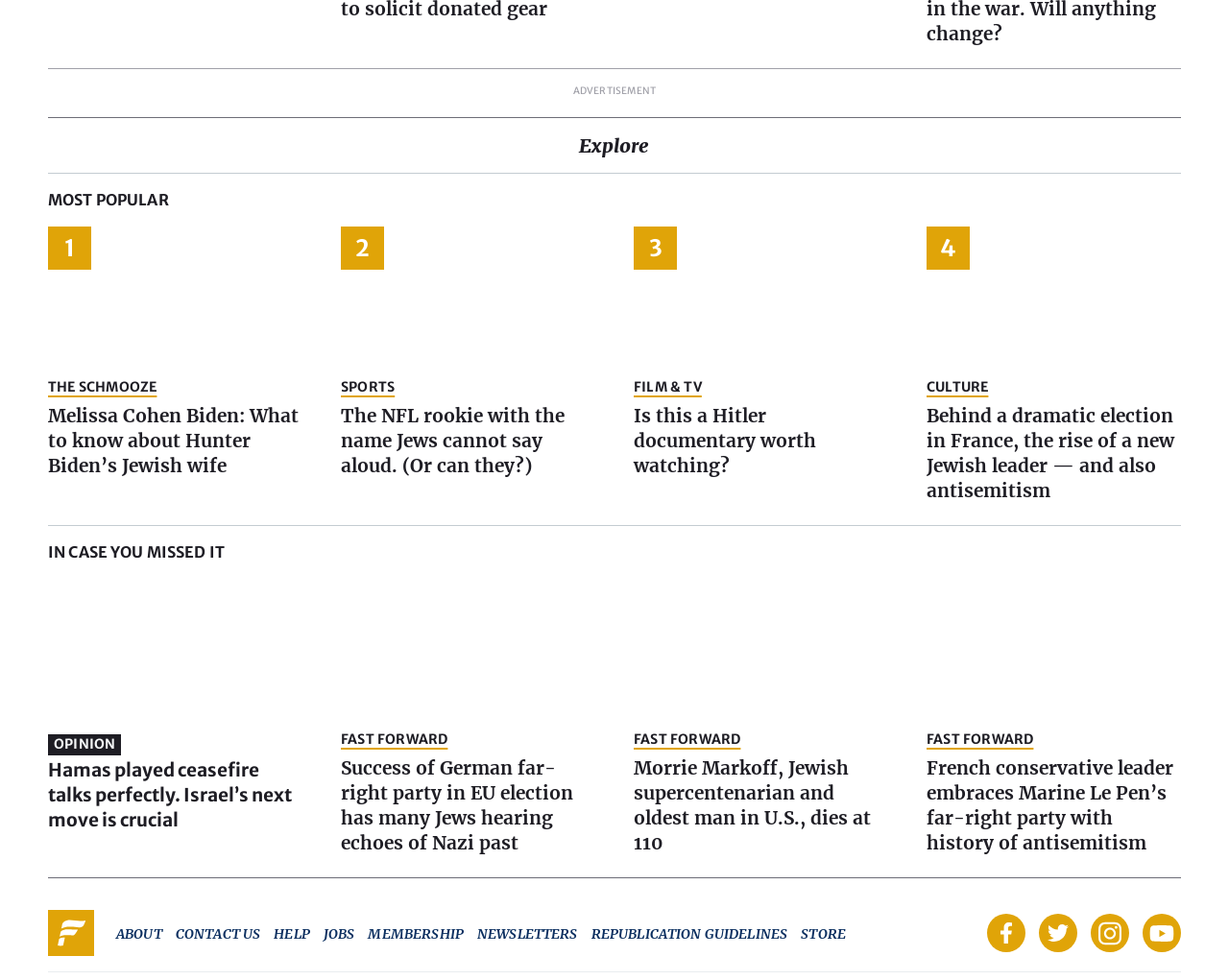Answer this question in one word or a short phrase: What is the topic of the article with the image of Raphaël Glucksmann?

CULTURE